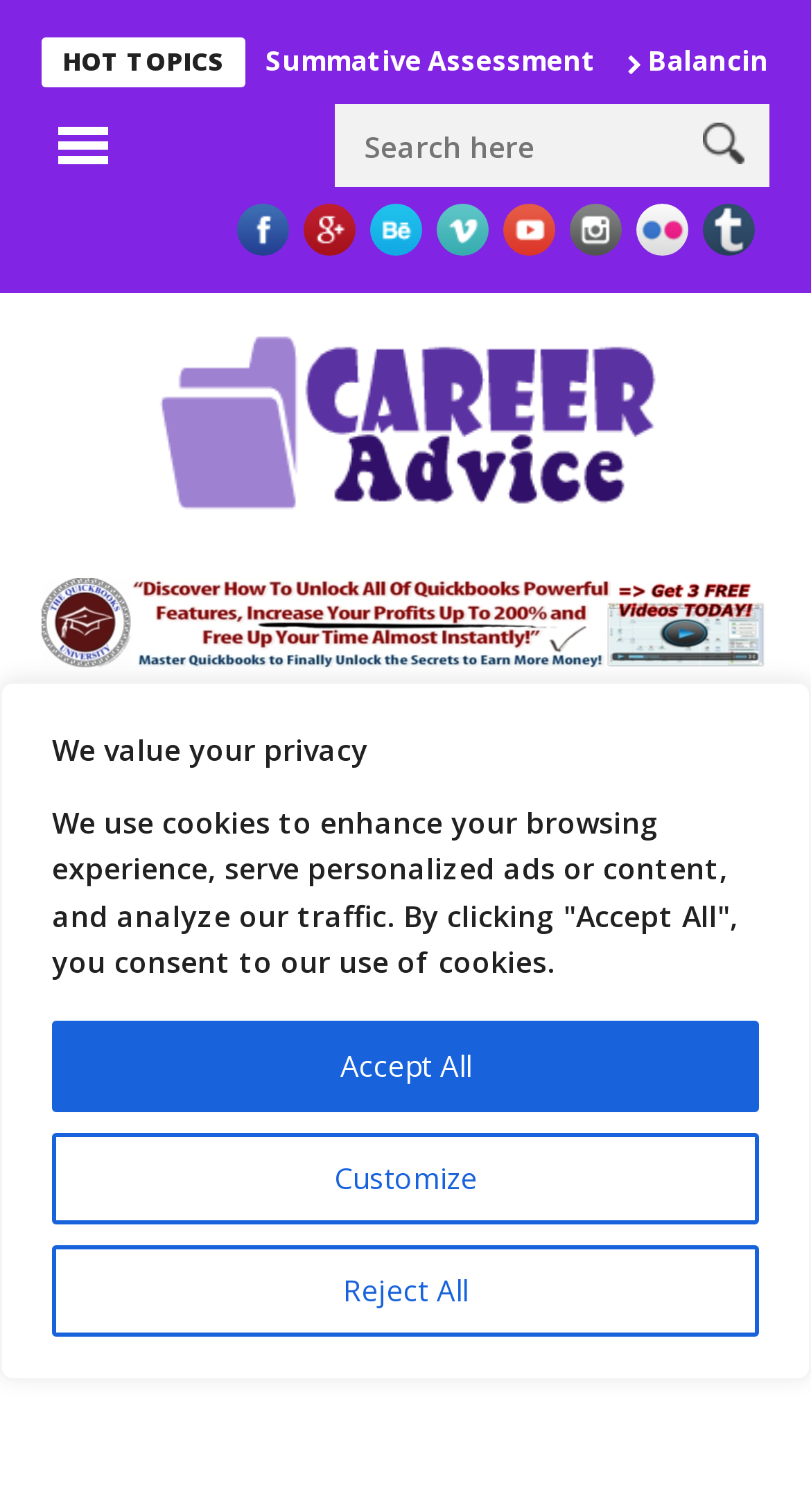Can you find and generate the webpage's heading?

READY, STEADY, GOAL!: CAREER OBJECTIVE EXAMPLES YOU’D WANT TO SEE